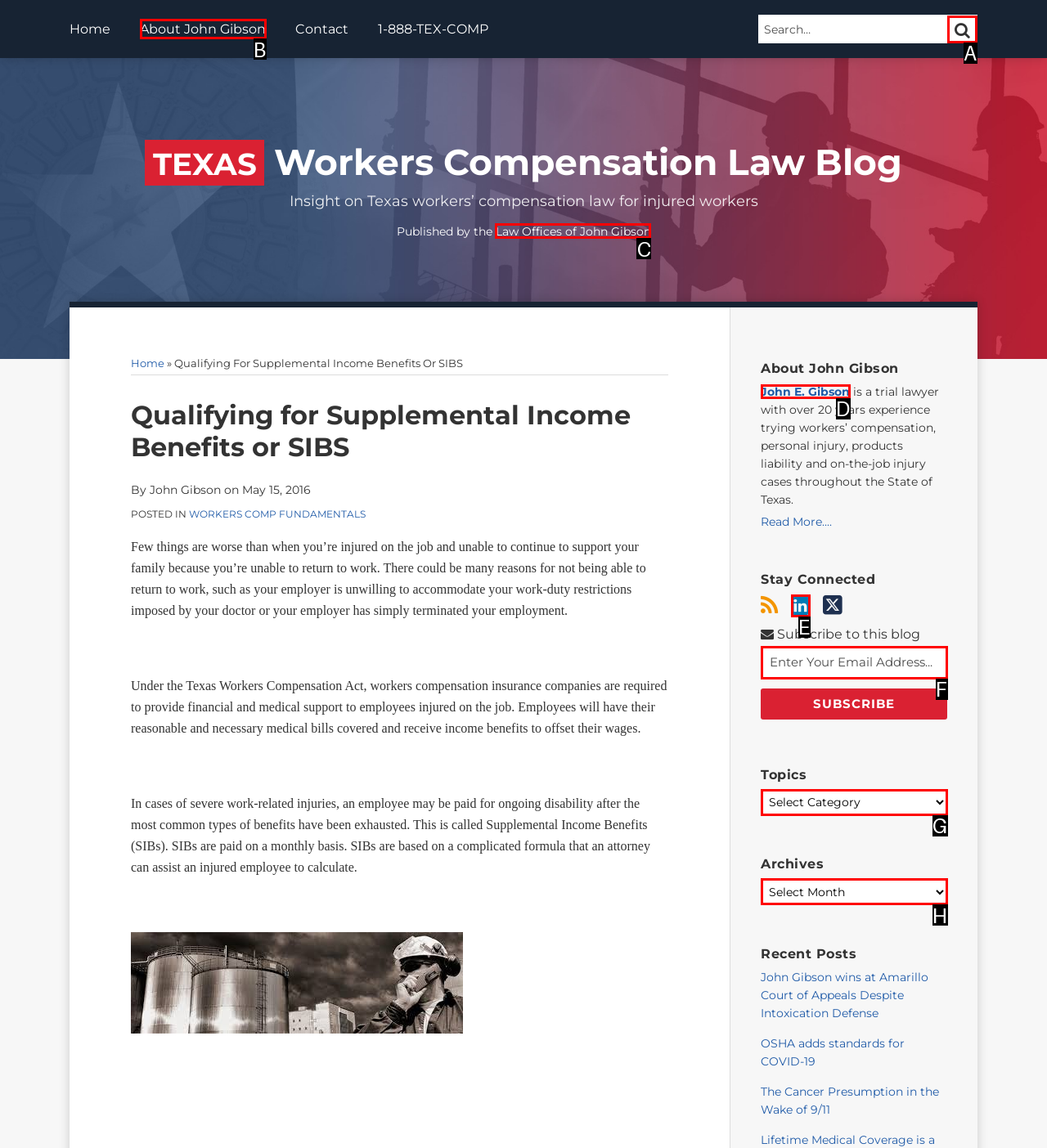To complete the task: Visit the 'Youtube' channel, select the appropriate UI element to click. Respond with the letter of the correct option from the given choices.

None